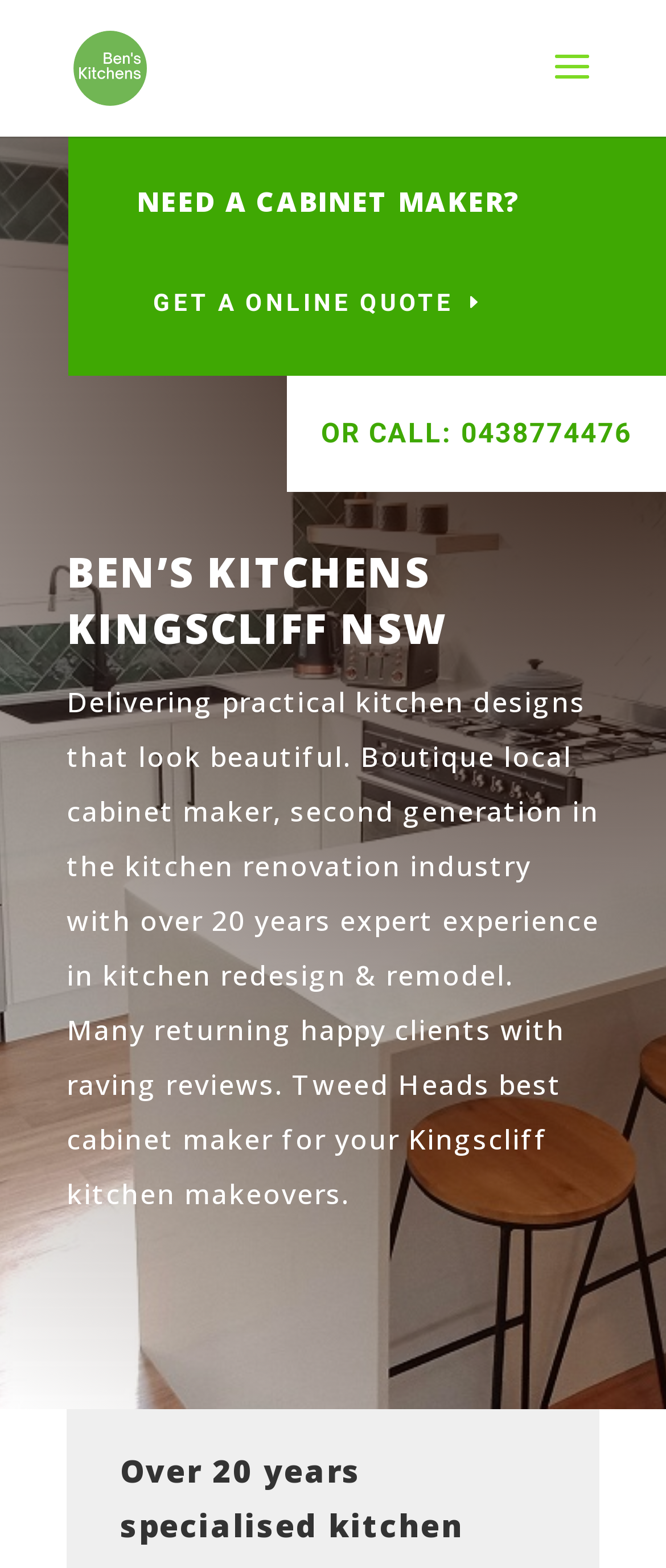Answer the question using only one word or a concise phrase: What is the company name?

Ben's Kitchens